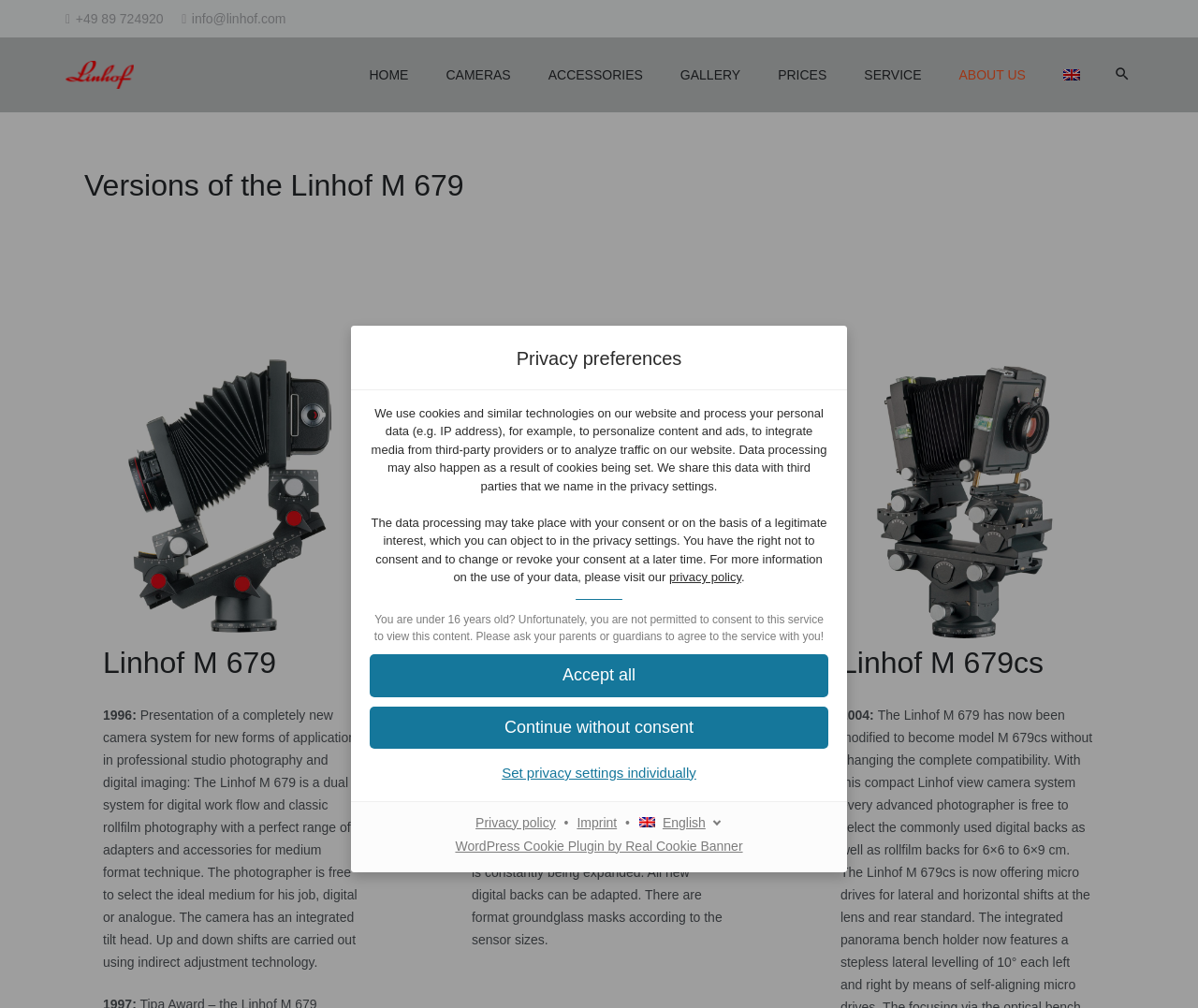Please determine the bounding box coordinates of the element to click in order to execute the following instruction: "View imprint". The coordinates should be four float numbers between 0 and 1, specified as [left, top, right, bottom].

[0.478, 0.808, 0.519, 0.823]